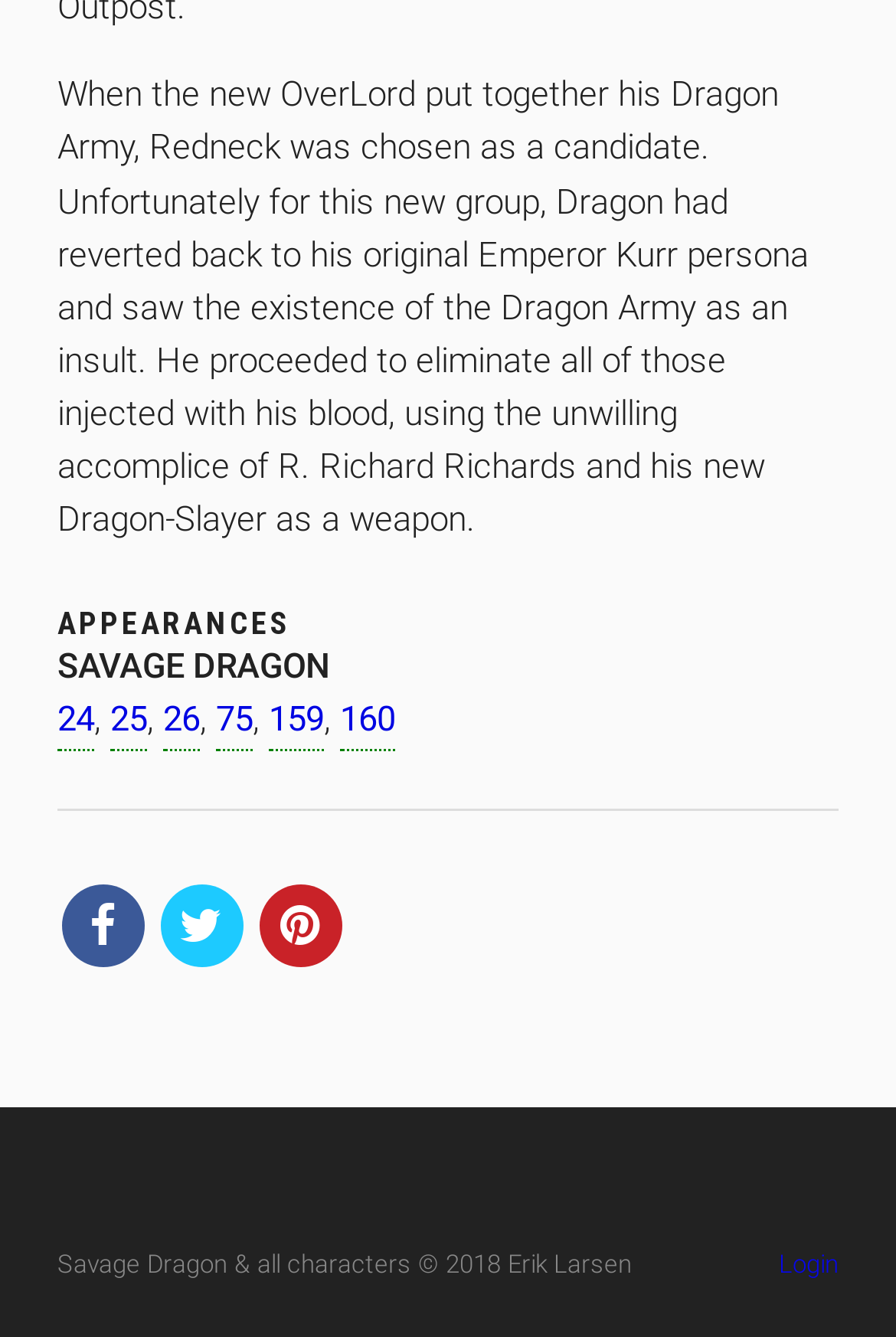Who owns the copyright to the characters?
Using the screenshot, give a one-word or short phrase answer.

Erik Larsen